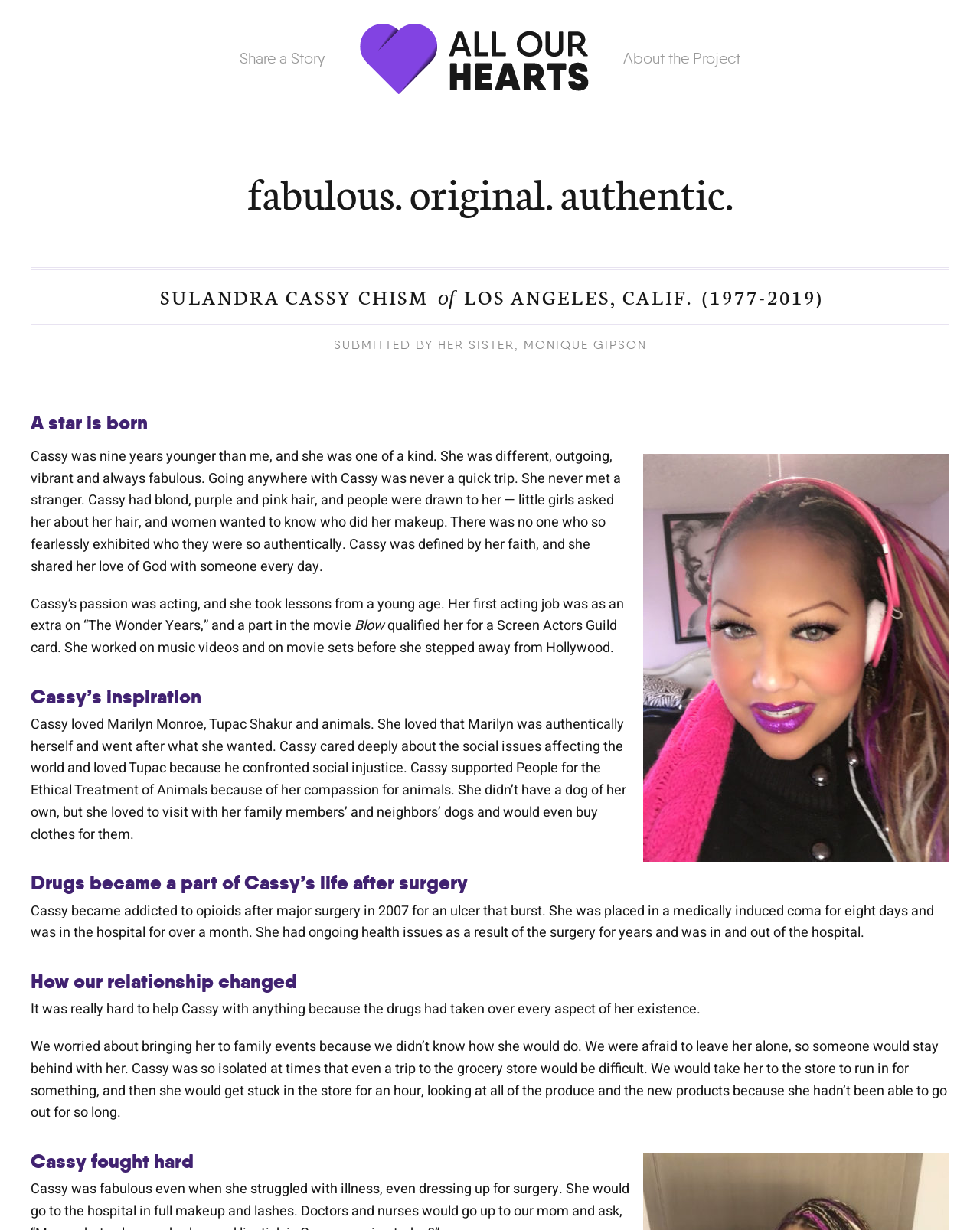What is the name of the person whose story is being shared?
Please give a detailed and elaborate answer to the question.

I inferred this answer by looking at the heading 'SULANDRA CASSY CHISM of LOS ANGELES, CALIF. (1977-2019)' which suggests that Cassy is the person whose story is being shared.